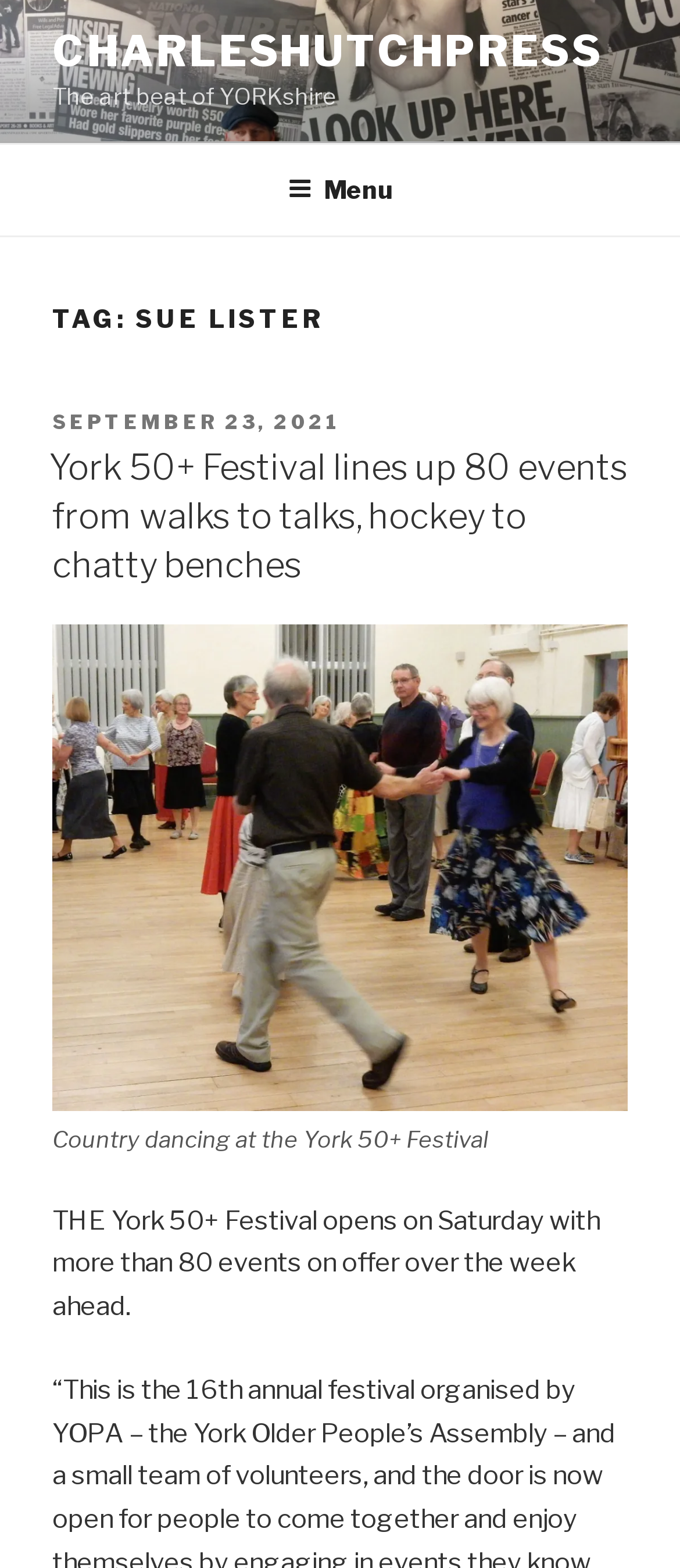Locate the bounding box of the UI element described in the following text: "charleshutchpress".

[0.077, 0.017, 0.886, 0.049]